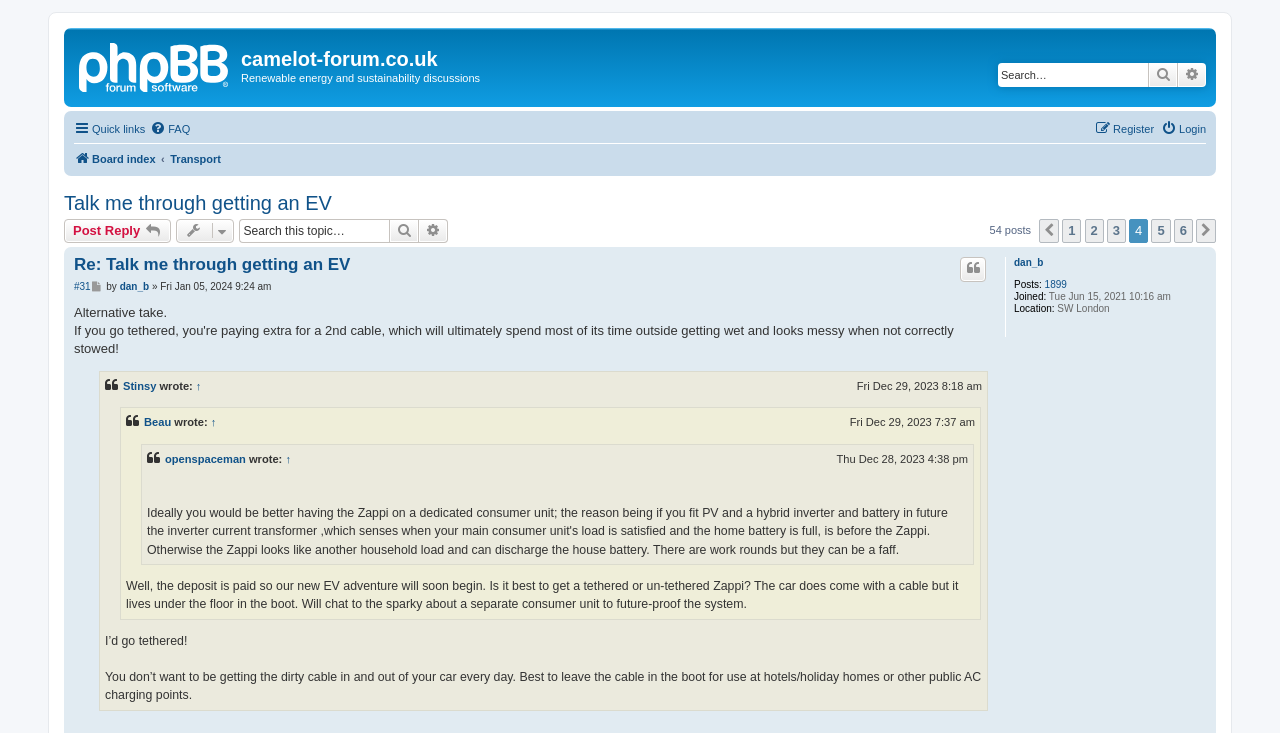Point out the bounding box coordinates of the section to click in order to follow this instruction: "Search for keywords".

[0.78, 0.086, 0.897, 0.119]